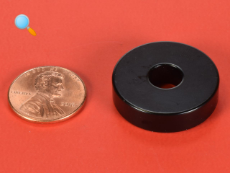What is the color of the background?
Refer to the image and provide a concise answer in one word or phrase.

Vivid red